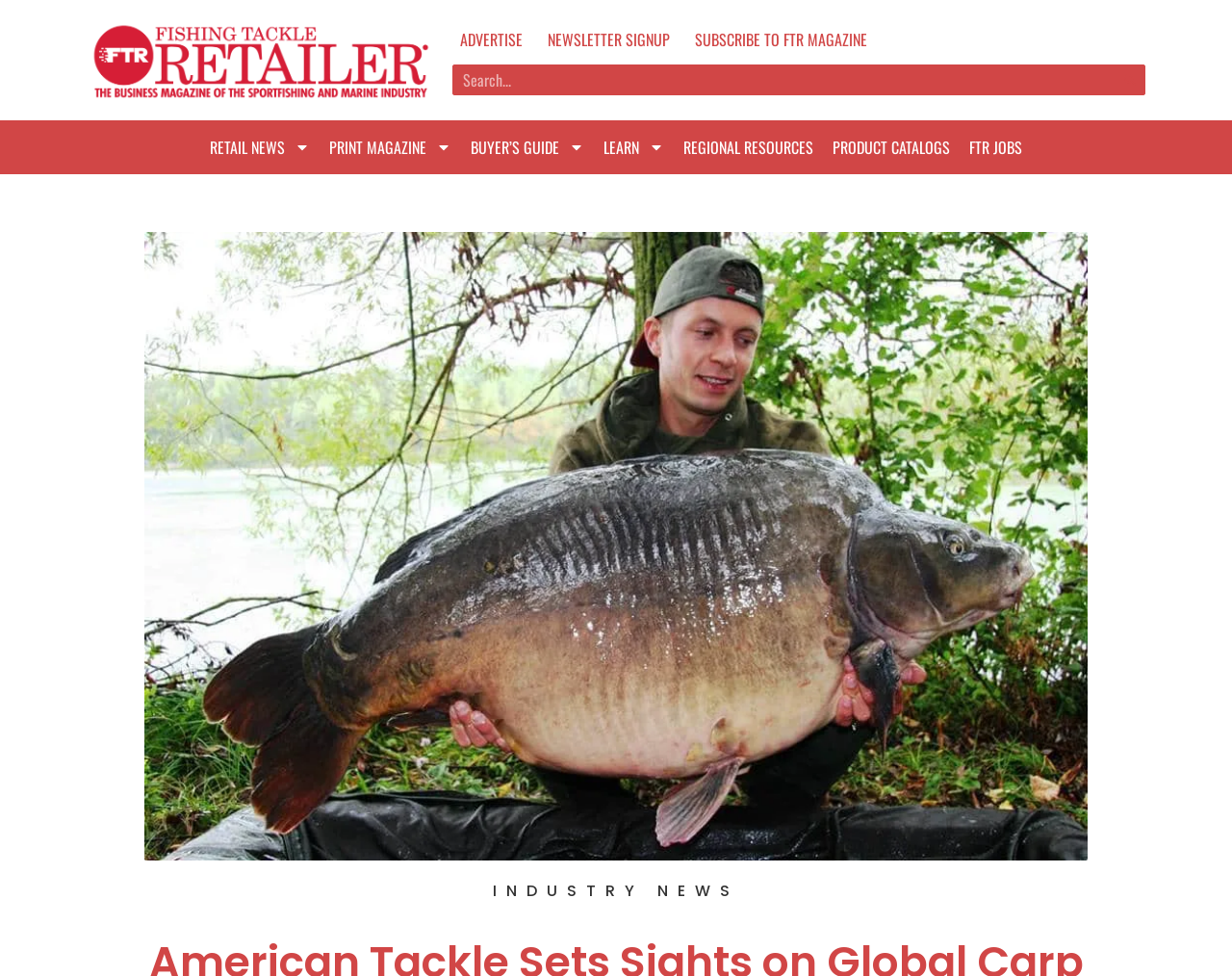Generate a thorough explanation of the webpage's elements.

The webpage appears to be a news article or blog post from a fishing tackle industry magazine. At the top, there are several links, including "ADVERTISE", "NEWSLETTER SIGNUP", and "SUBSCRIBE TO FTR MAGAZINE", positioned horizontally across the page. Below these links, there is a search bar with a search button and a small magnifying glass icon.

To the left of the search bar, there are five main navigation links: "RETAIL NEWS", "PRINT MAGAZINE", "BUYER'S GUIDE", "LEARN", and "REGIONAL RESOURCES". Each of these links has a small icon next to it. Below these links, there are additional links, including "PRODUCT CATALOGS" and "FTR JOBS".

The main content of the page appears to be an article with the title "American Tackle Sets Sights on Global Carp Market - Fishing Tackle Retailer - The Business Magazine of the Sportfishing Industry". The article likely discusses the sponsorship agreement between the World Carp Classic organization and American Tackle Company.

At the bottom of the page, there is a section labeled "INDUSTRY NEWS".